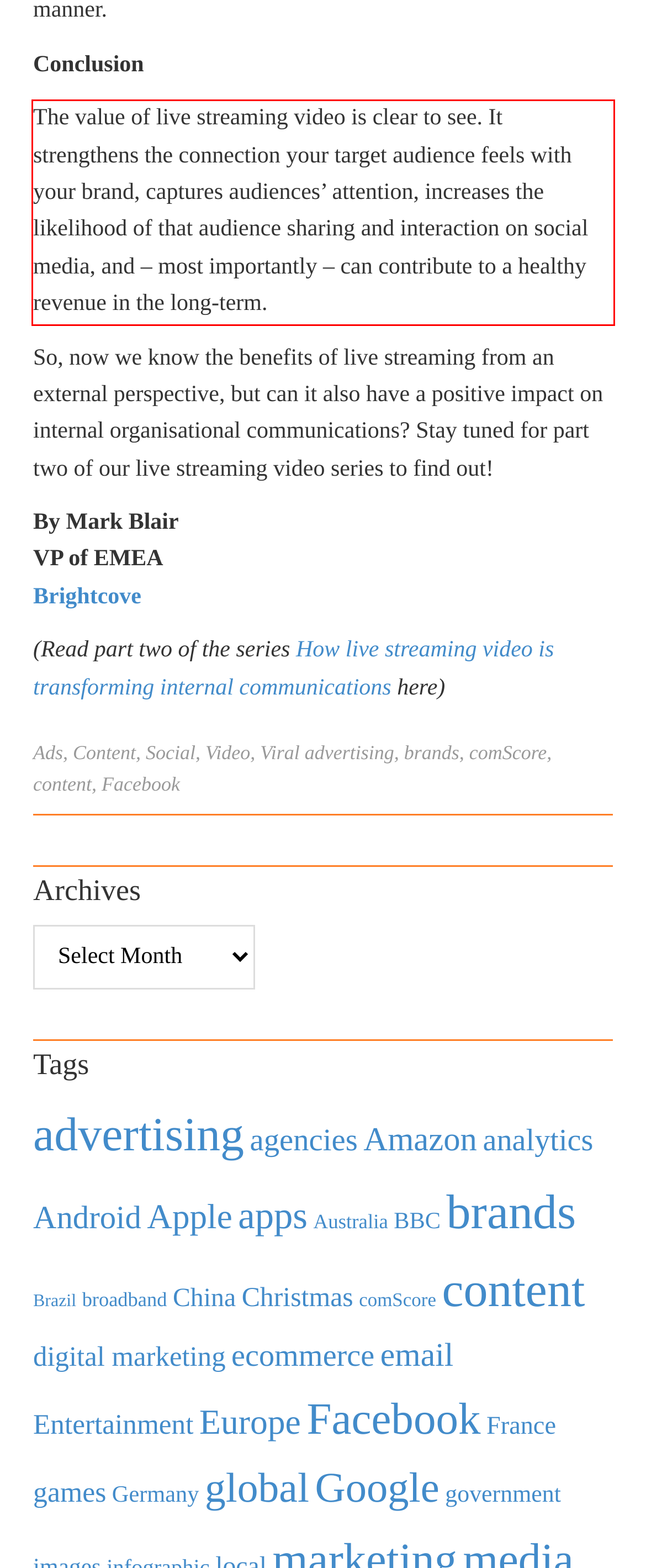Examine the webpage screenshot and use OCR to recognize and output the text within the red bounding box.

The value of live streaming video is clear to see. It strengthens the connection your target audience feels with your brand, captures audiences’ attention, increases the likelihood of that audience sharing and interaction on social media, and – most importantly – can contribute to a healthy revenue in the long-term.